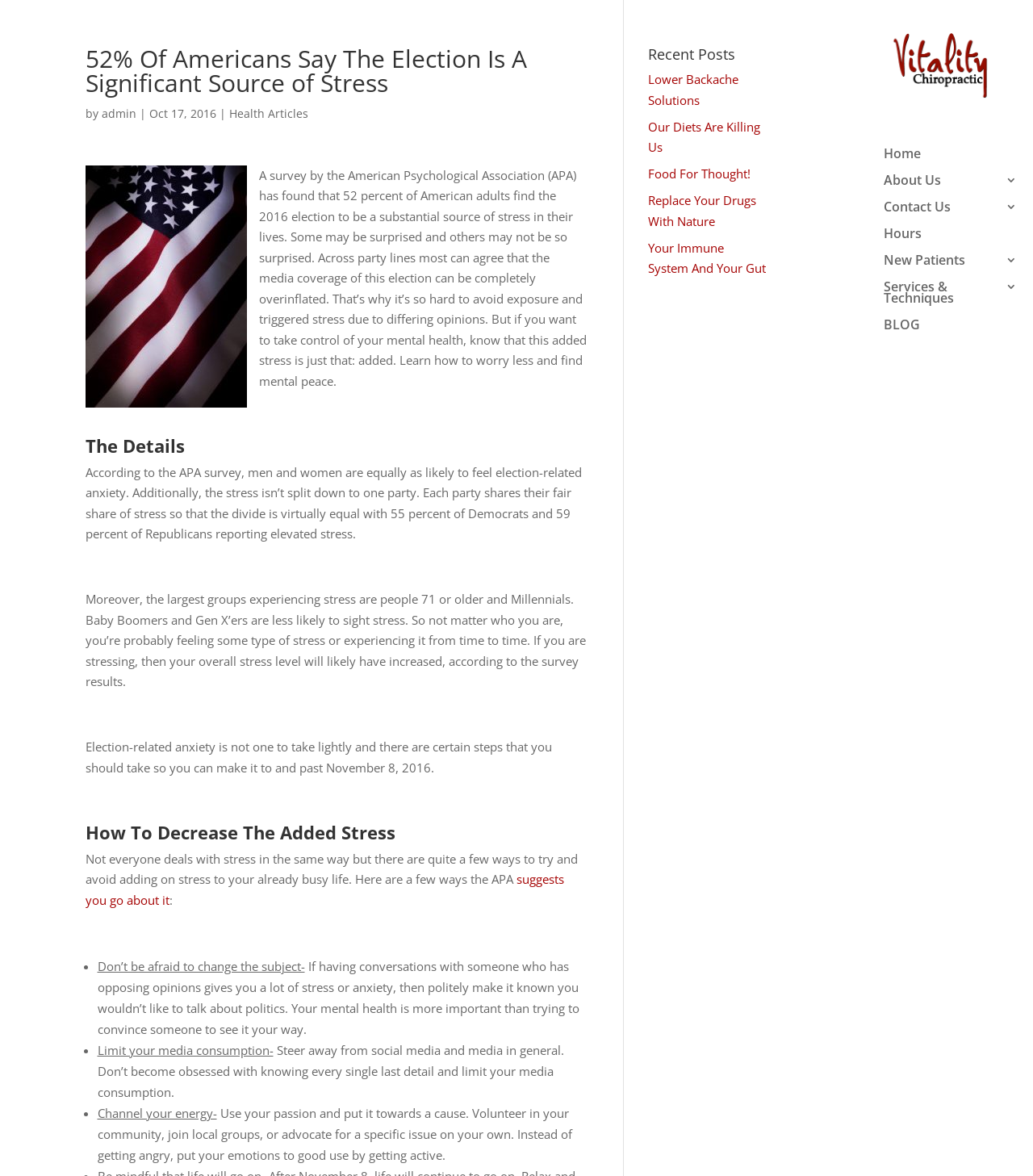What is the name of the association that conducted the survey?
Answer the question with just one word or phrase using the image.

American Psychological Association